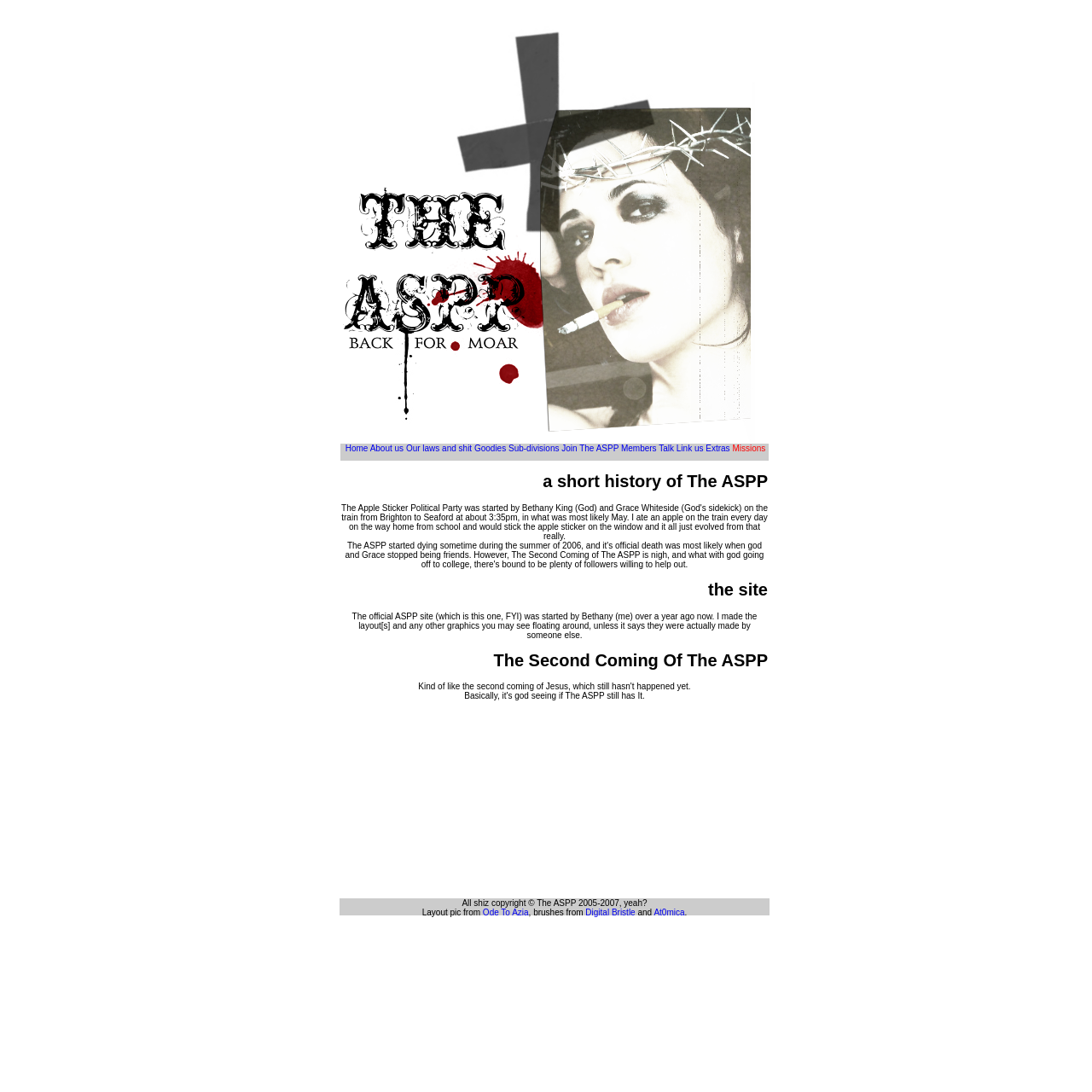With reference to the image, please provide a detailed answer to the following question: How many paragraphs of text are there on the webpage?

I counted the number of StaticText elements that contain paragraphs of text and found 2 paragraphs in total.